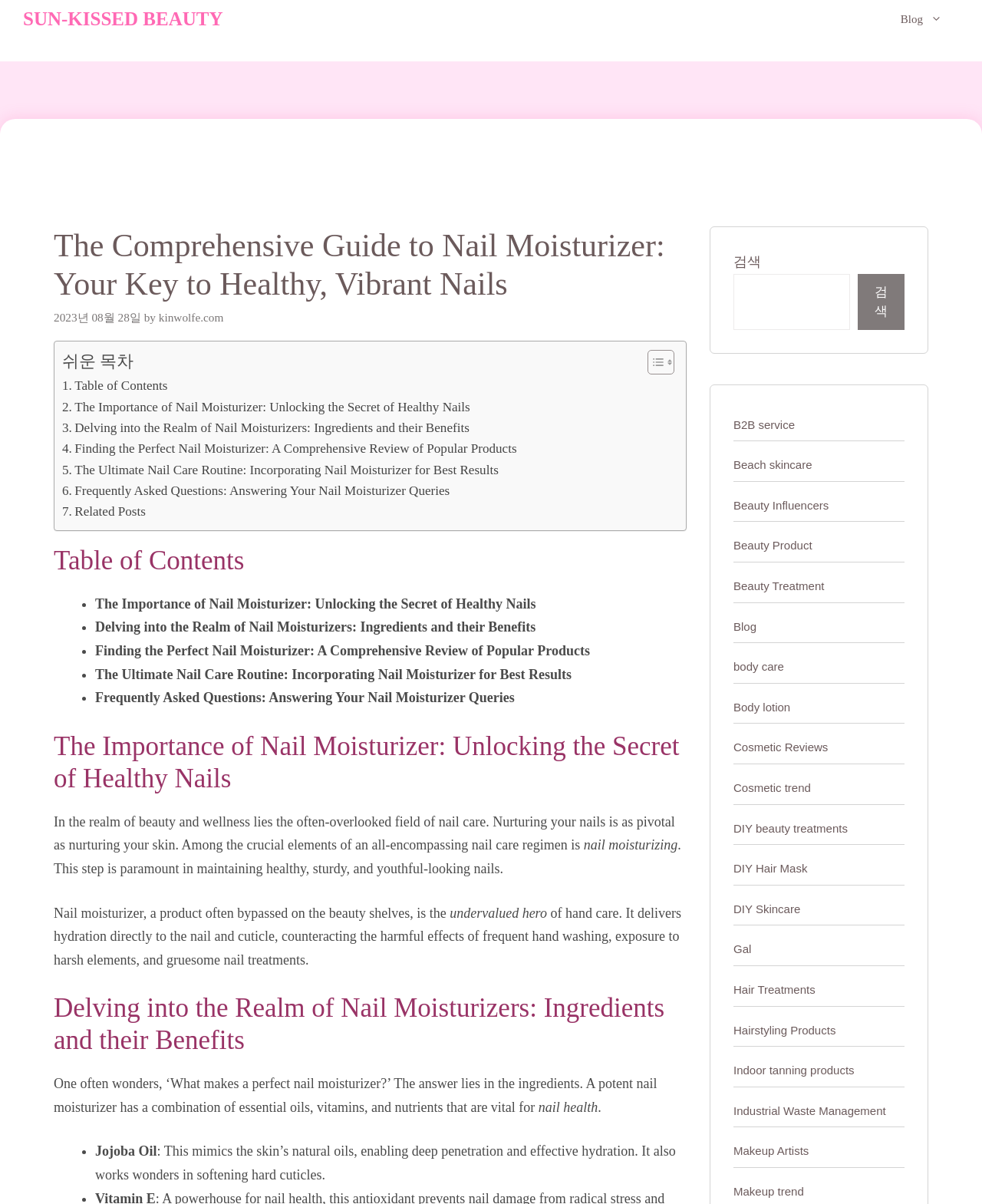What is the website's primary focus?
Answer the question with just one word or phrase using the image.

Nail care and beauty